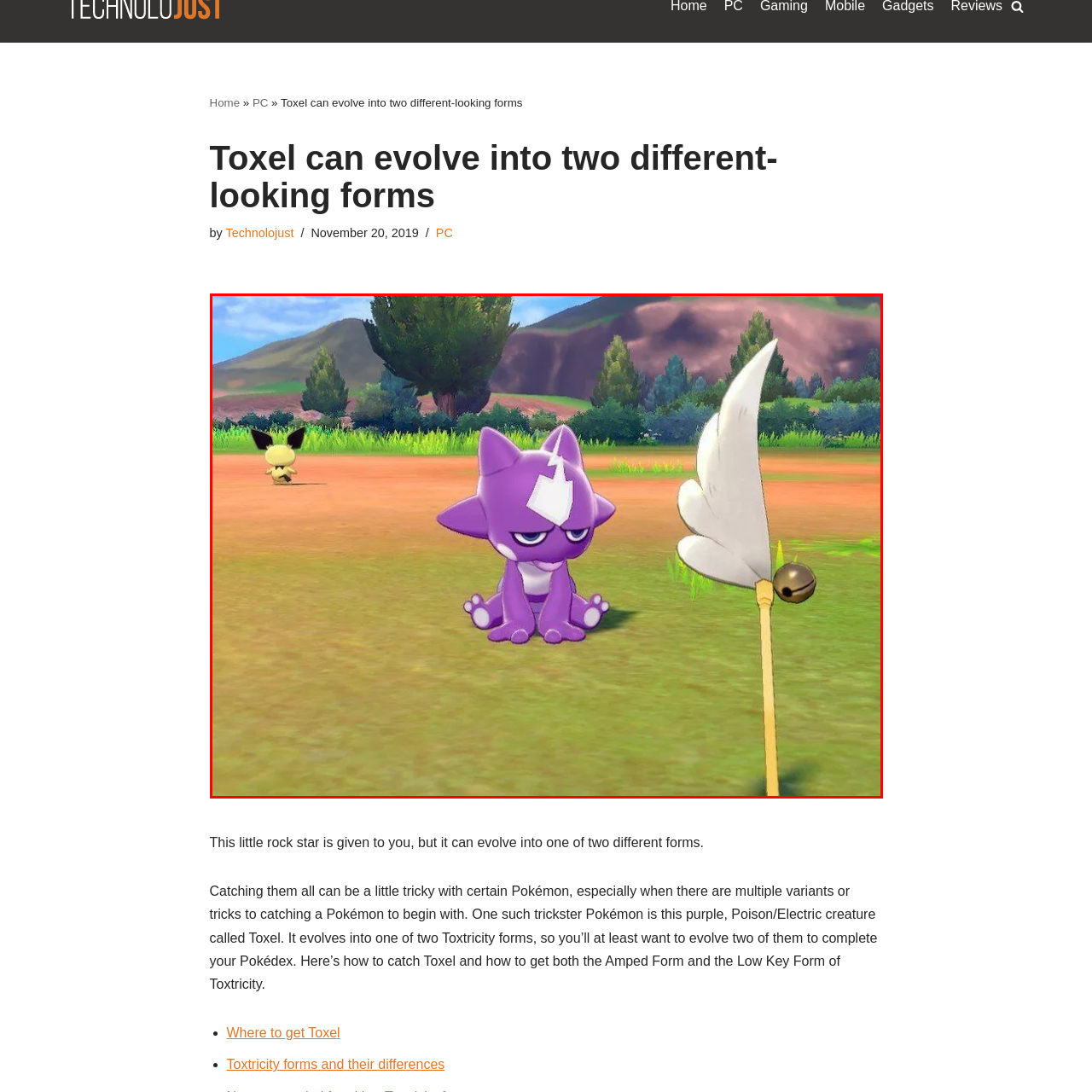Generate a detailed caption for the content inside the red bounding box.

In this captivating scene from the Pokémon world, the purple Pokémon Toxel is showcased sitting in a relaxed pose, its expressive eyes highlighting its mischievous nature. Not far behind, a yellow Pokémon can be seen, adding to the vibrant atmosphere of the grassy landscape. The background features lush greenery and distant hills, suggesting a serene environment perfect for Pokémon exploration and adventure. A whimsical staff with a feather and a bell is also present, hinting at the playful interactions that trainers may have with their Pokémon. This image charmingly illustrates the duality of the Pokémon's character as it prepares for potential evolutions, specifically into one of the two forms of Toxtricity.